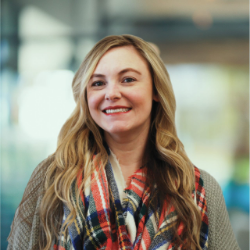What is the color of Rikki's hair?
Please give a detailed and elaborate answer to the question.

The caption explicitly states that Rikki has long, wavy blonde hair, which allows me to determine the color of her hair.